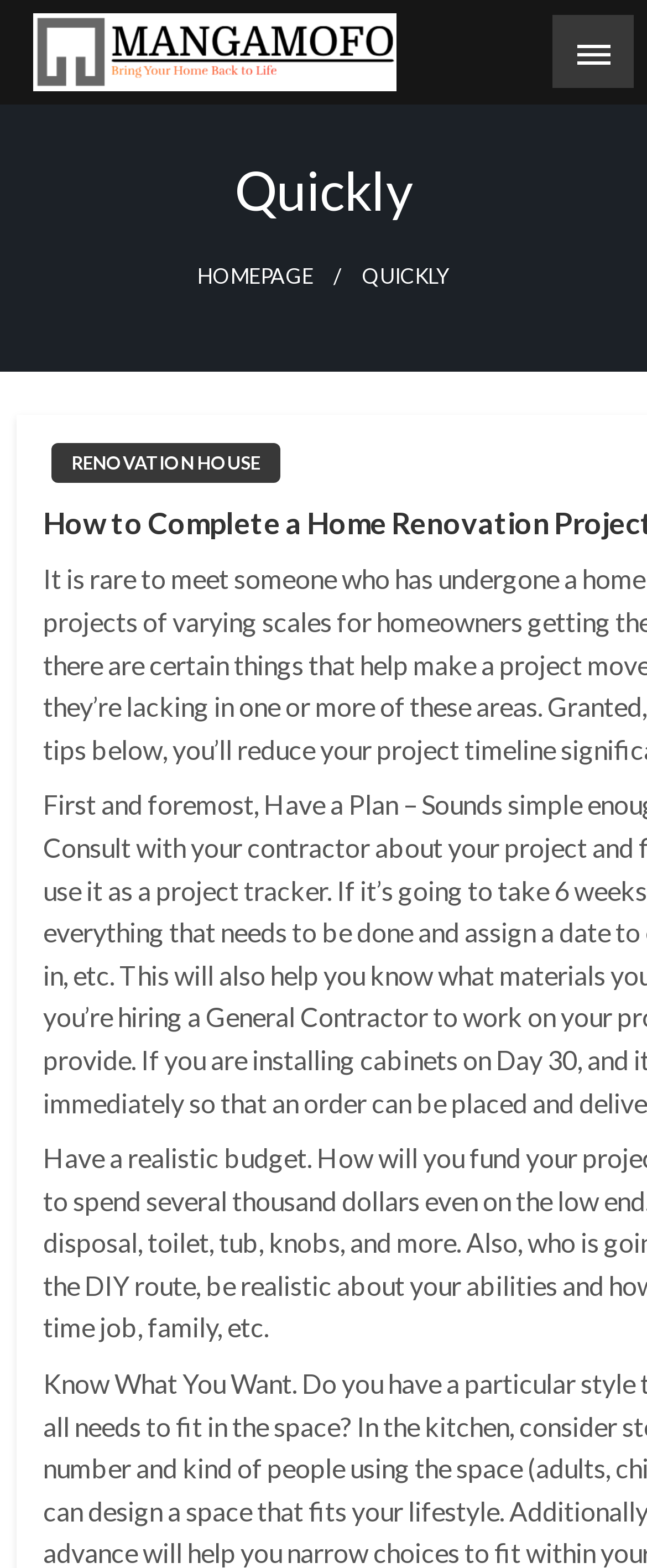What is the name of the website?
Answer with a single word or phrase by referring to the visual content.

MANGAMOFO